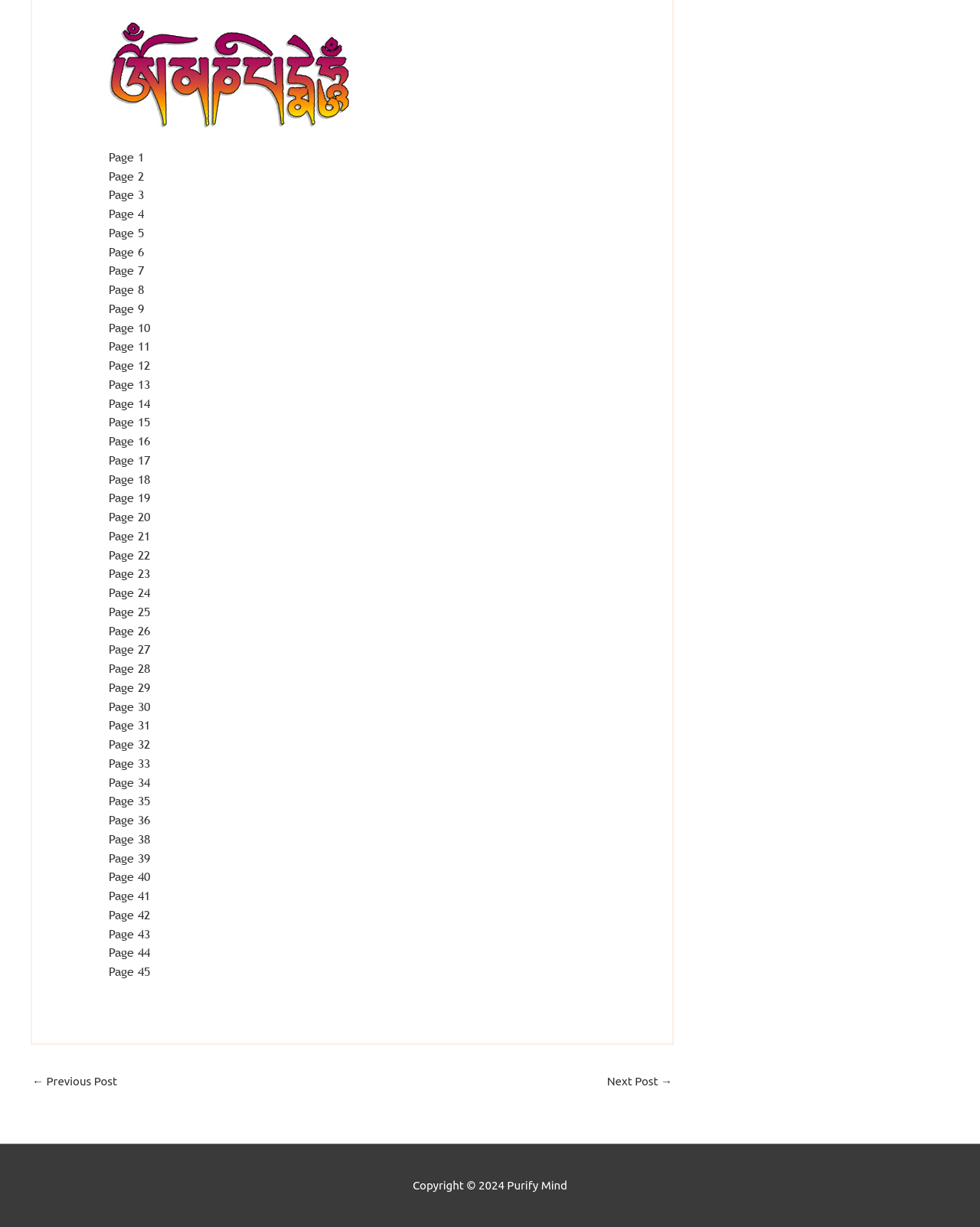Locate the bounding box coordinates of the clickable region to complete the following instruction: "Go to Next Post."

[0.619, 0.871, 0.686, 0.893]